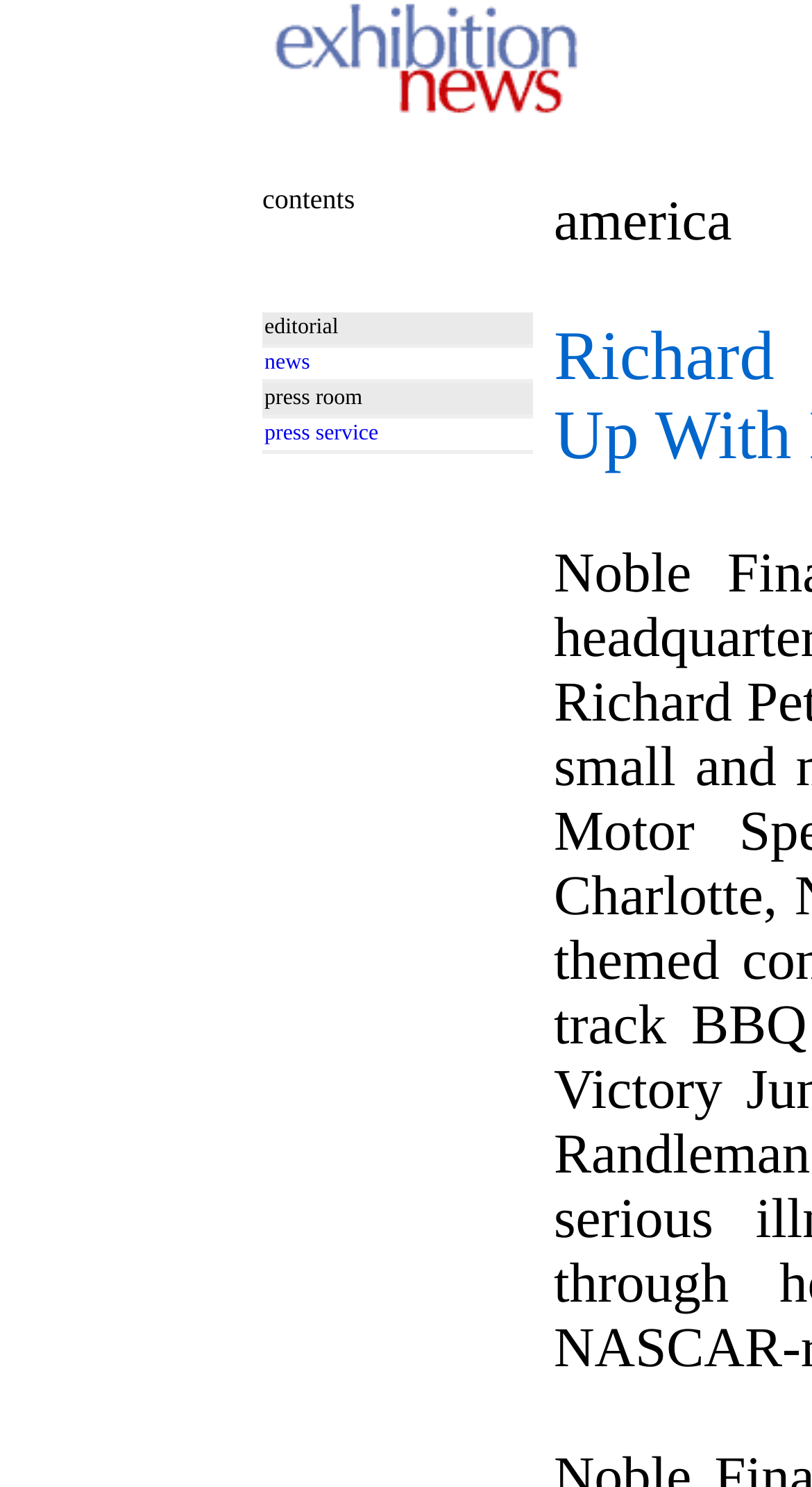What type of content is available in the gridcell?
Using the details shown in the screenshot, provide a comprehensive answer to the question.

By examining the gridcell contents, I found that there are four types of content available, which are 'editorial', 'news', 'press room', and 'press service'. These contents are organized in a table format with each row representing a different type of content.